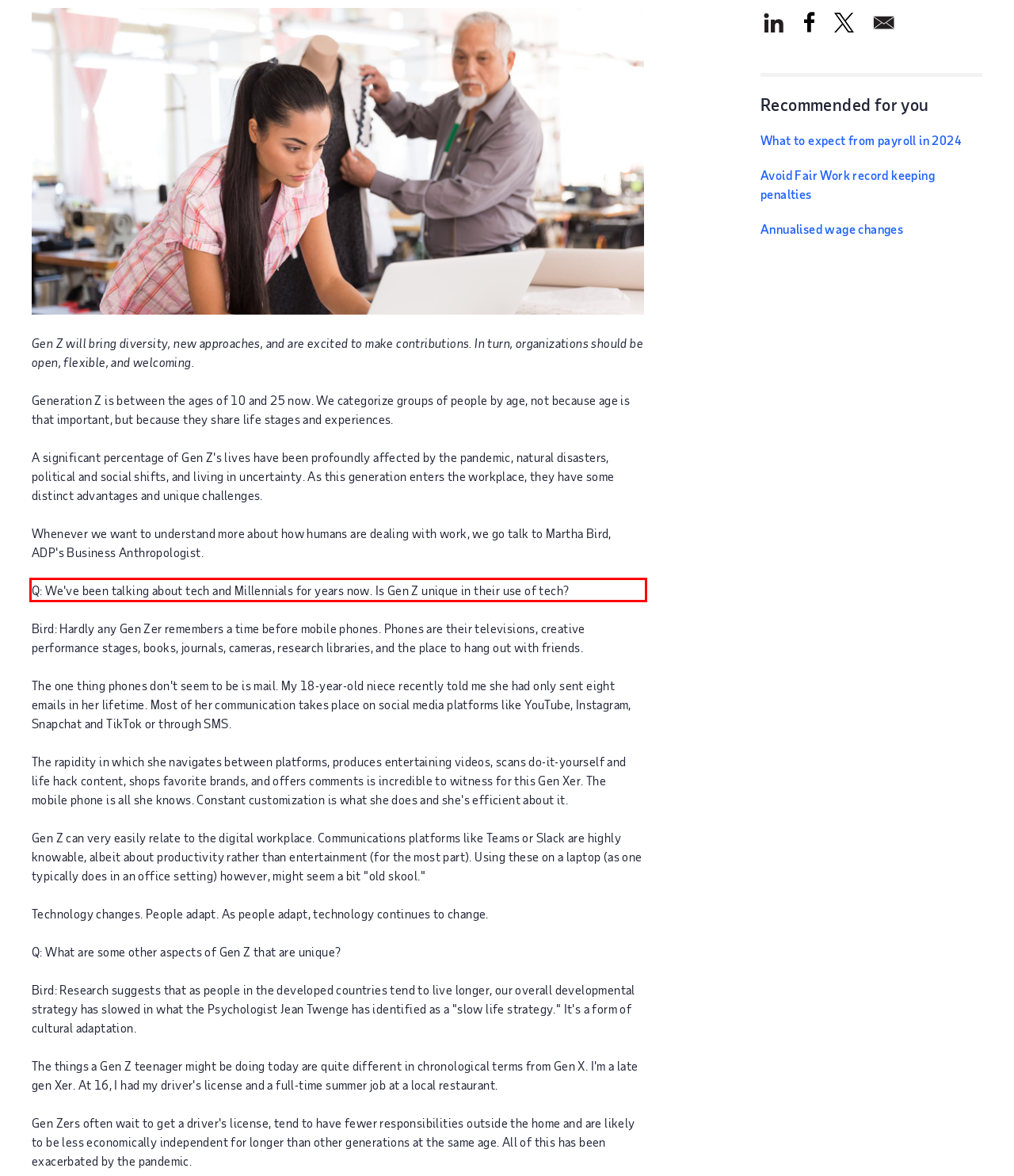In the screenshot of the webpage, find the red bounding box and perform OCR to obtain the text content restricted within this red bounding box.

Q: We've been talking about tech and Millennials for years now. Is Gen Z unique in their use of tech?